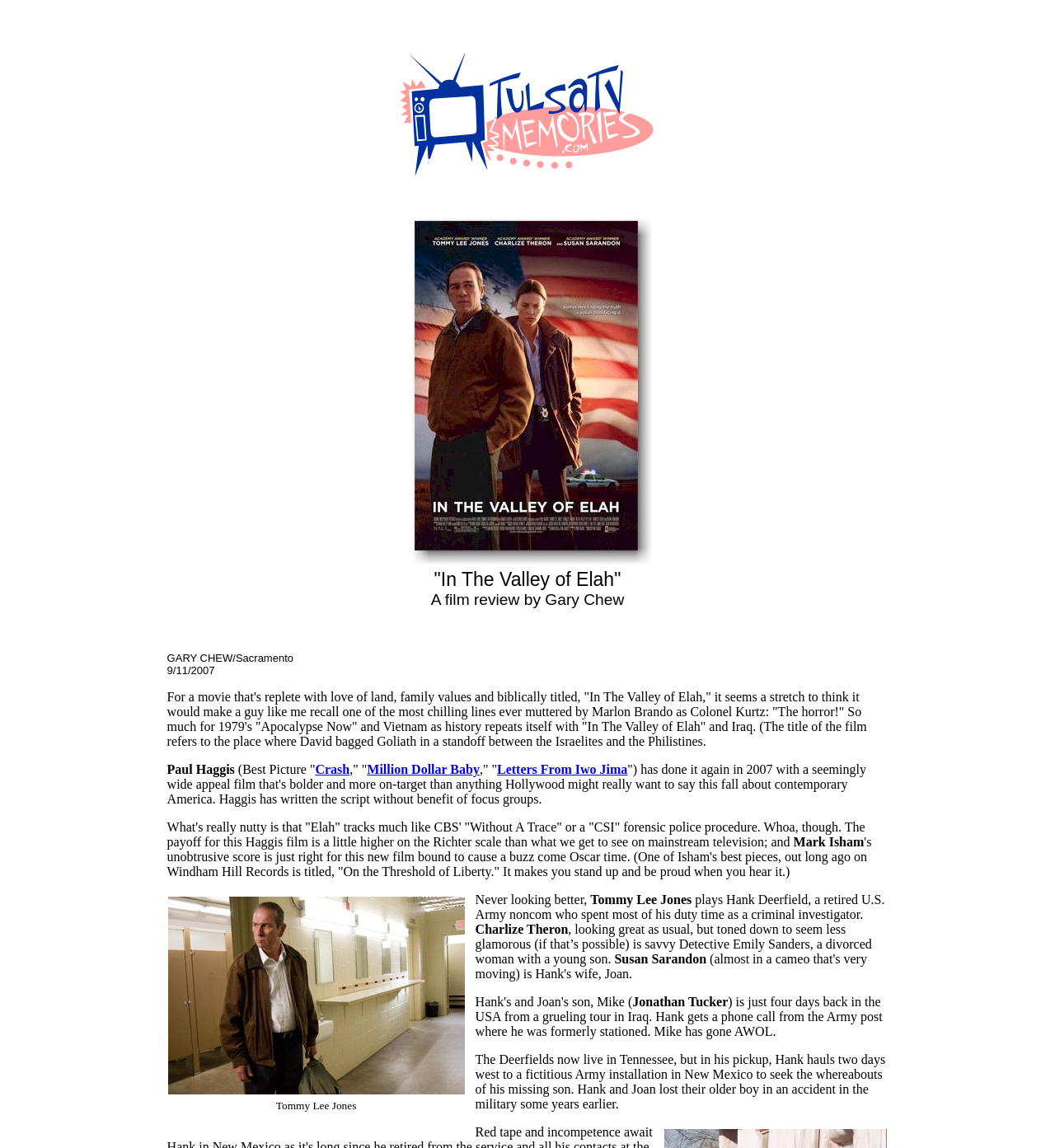Use one word or a short phrase to answer the question provided: 
What is the name of the character played by Tommy Lee Jones?

Hank Deerfield